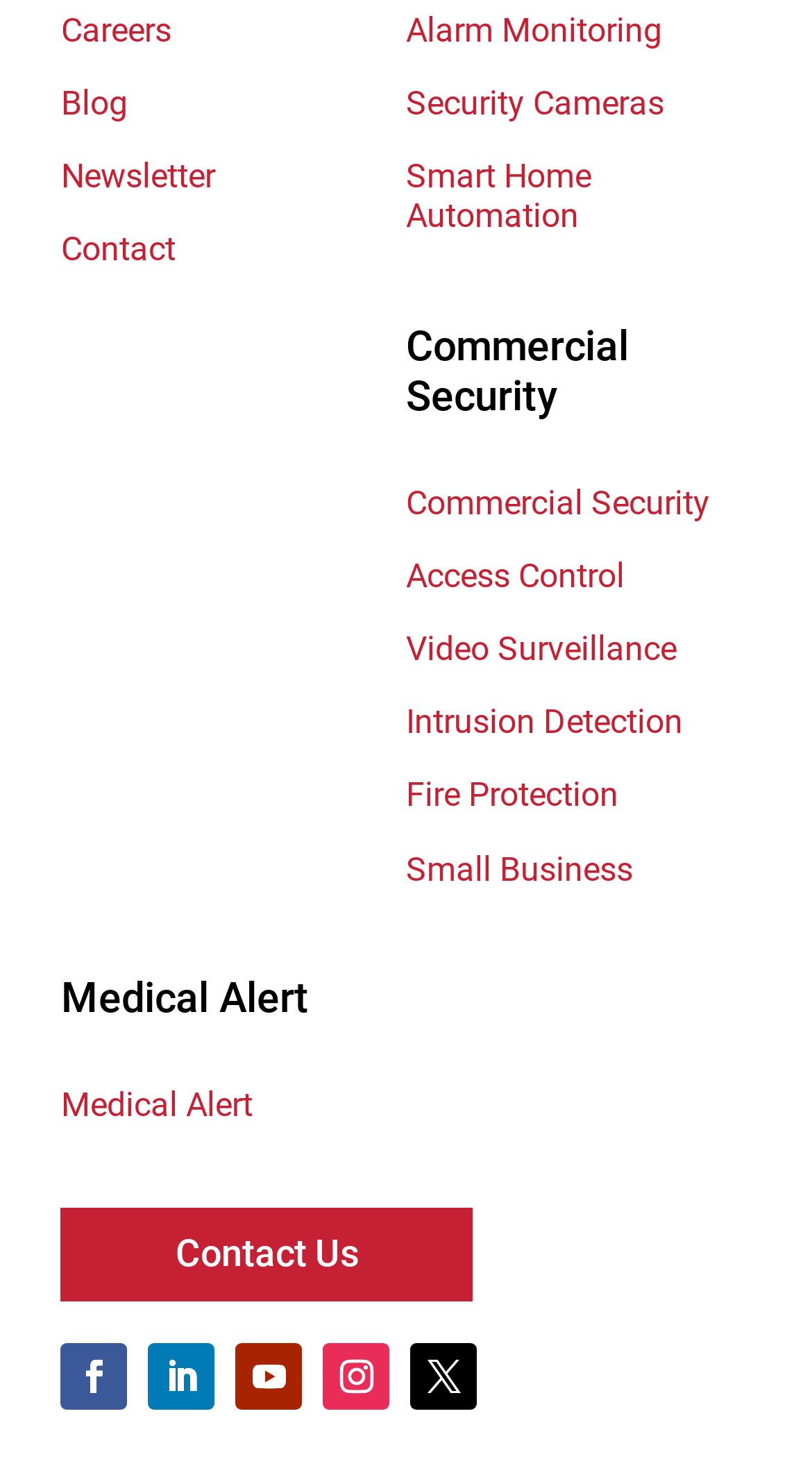Find the bounding box coordinates for the HTML element specified by: "Security Cameras".

[0.5, 0.057, 0.818, 0.084]